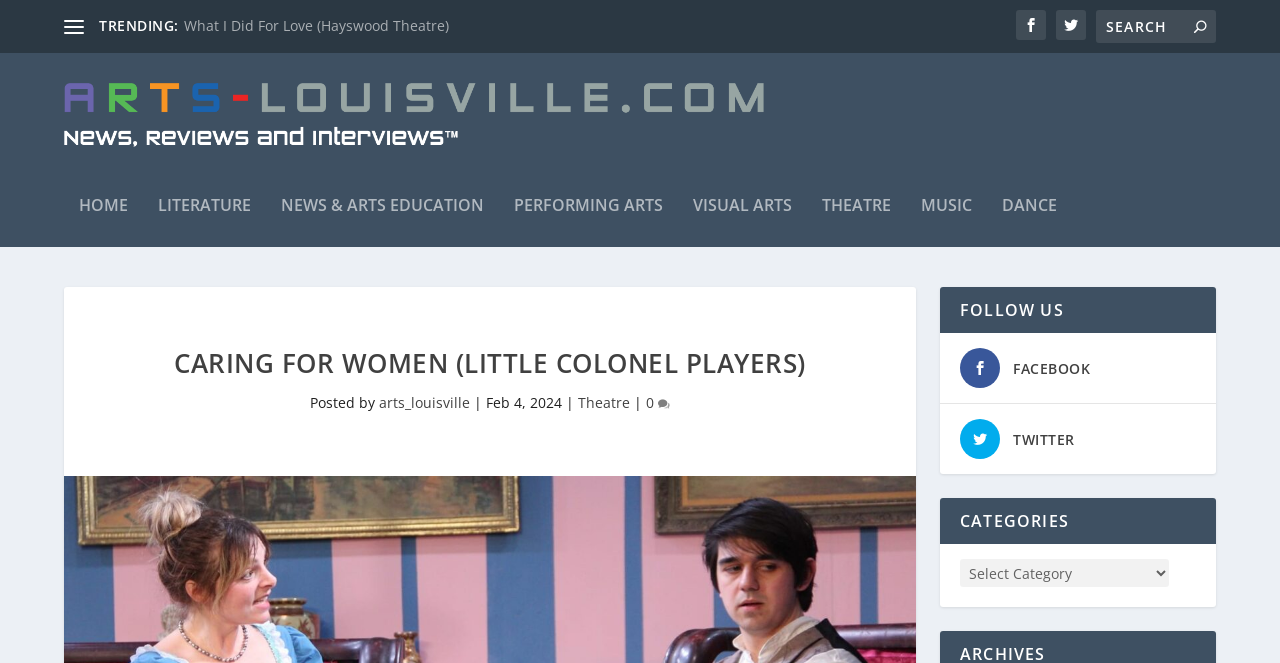Please provide a one-word or short phrase answer to the question:
What social media platforms can you follow the website on?

Facebook and Twitter